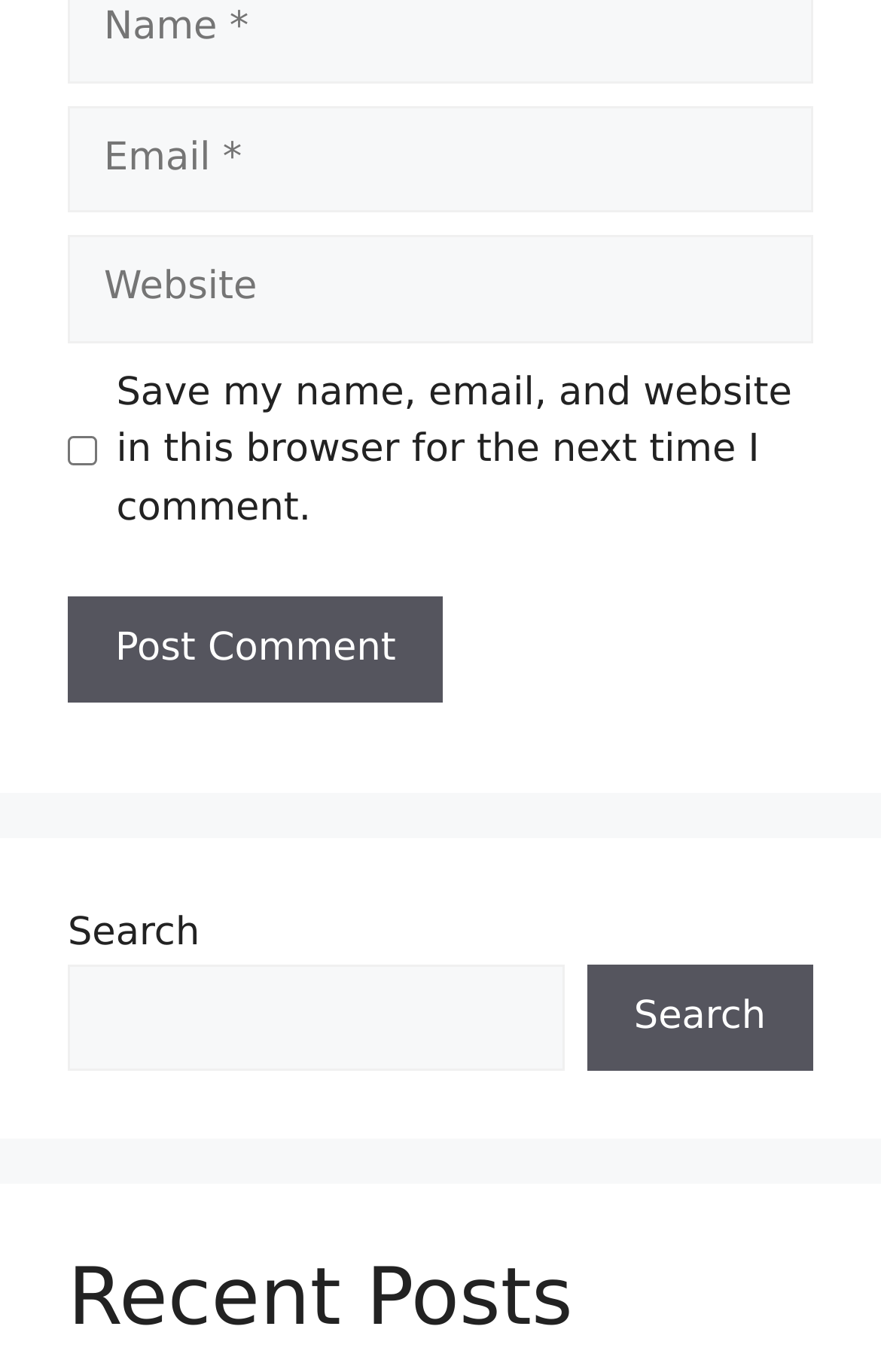Give a succinct answer to this question in a single word or phrase: 
What is the function of the 'Post Comment' button?

Submit comment